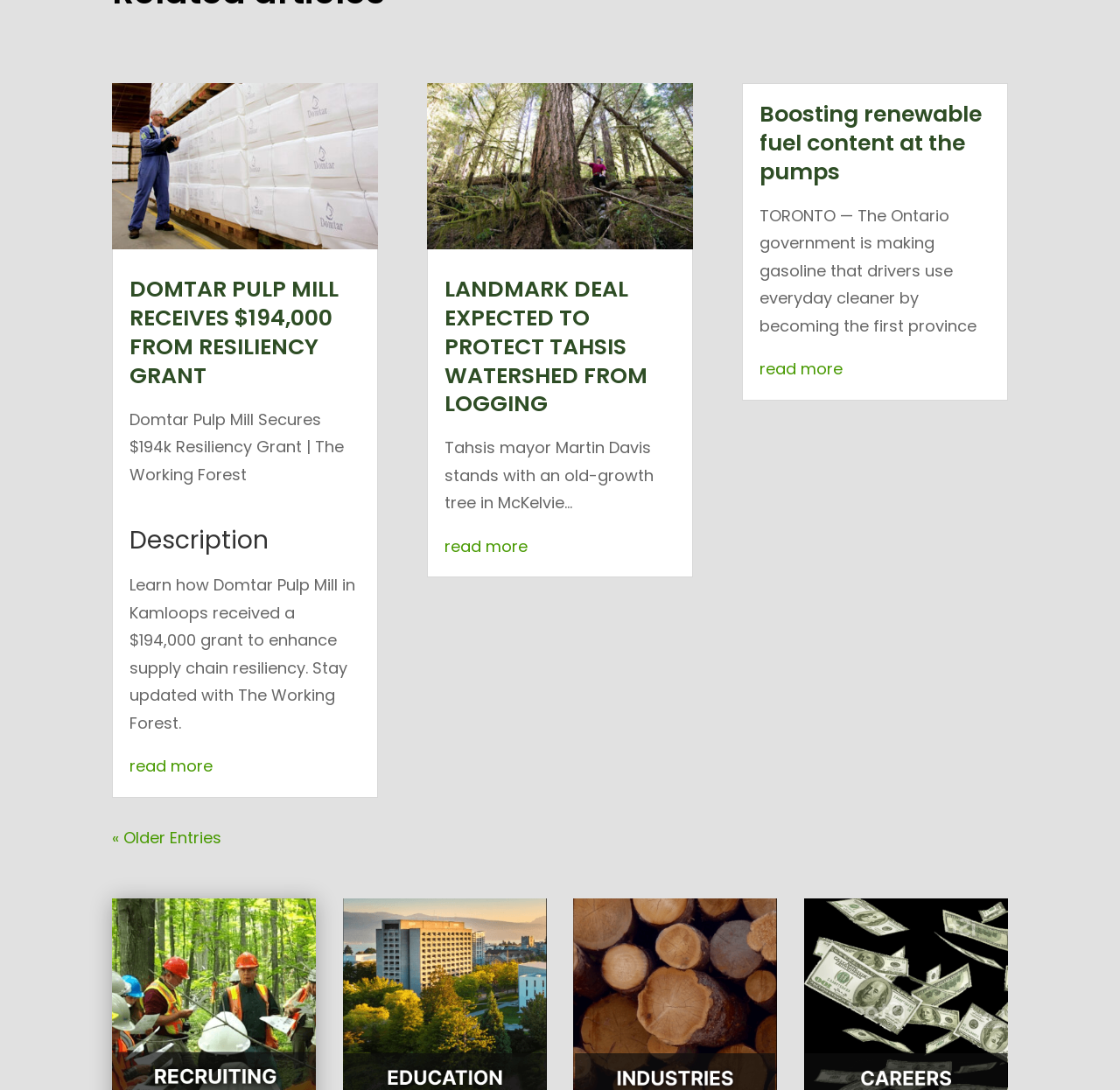What is the title of the first article?
Look at the image and answer the question with a single word or phrase.

DOMTAR PULP MILL RECEIVES $194,000 FROM RESILIENCY GRANT